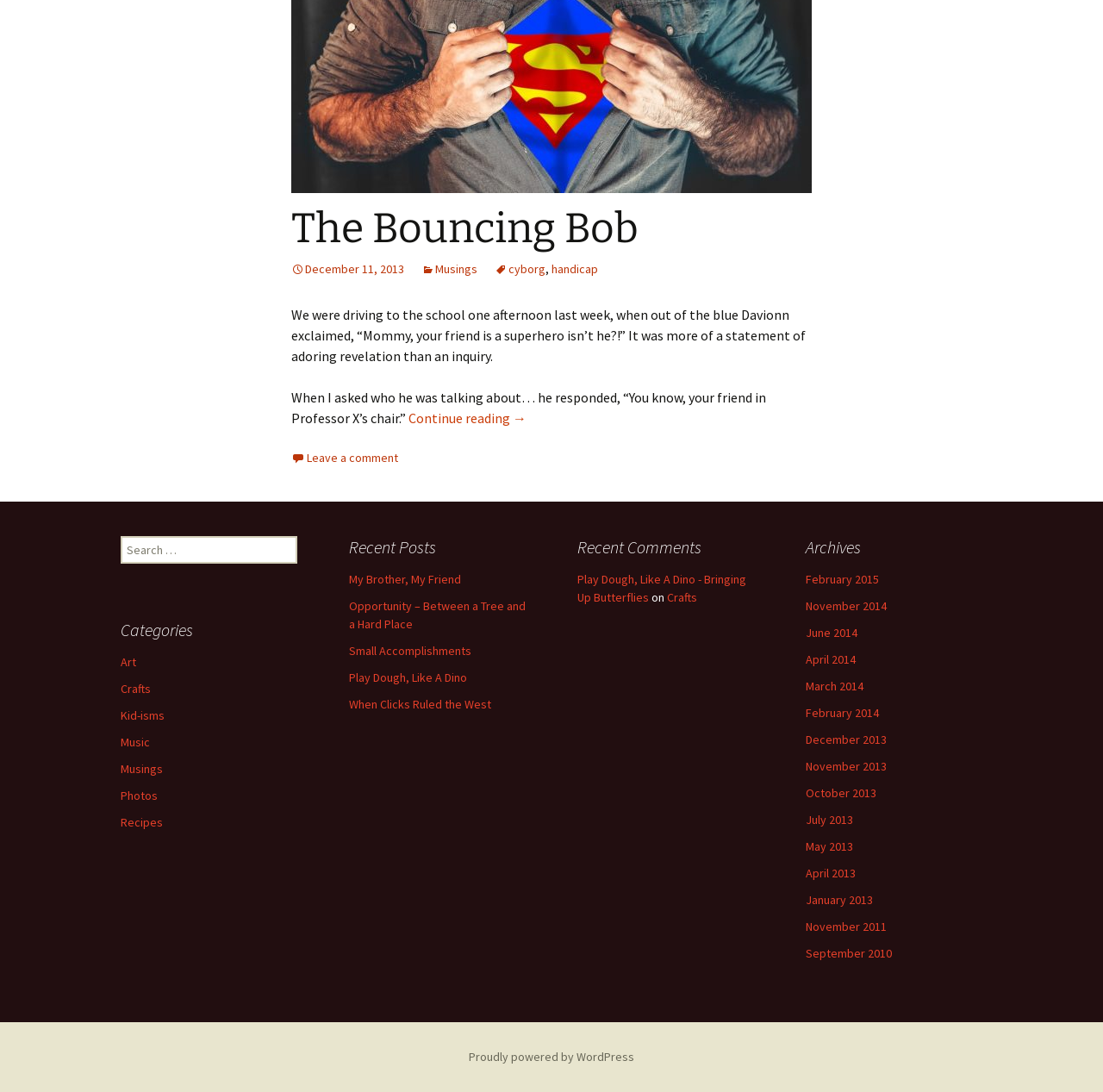Use one word or a short phrase to answer the question provided: 
How many recent posts are listed?

5